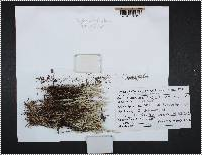What is the ecological significance of Cladonia alaskana?
Please respond to the question with as much detail as possible.

According to the caption, Cladonia alaskana plays a critical role in the cryptobiotic community of tundra ecosystems, highlighting its ecological significance in these environments.